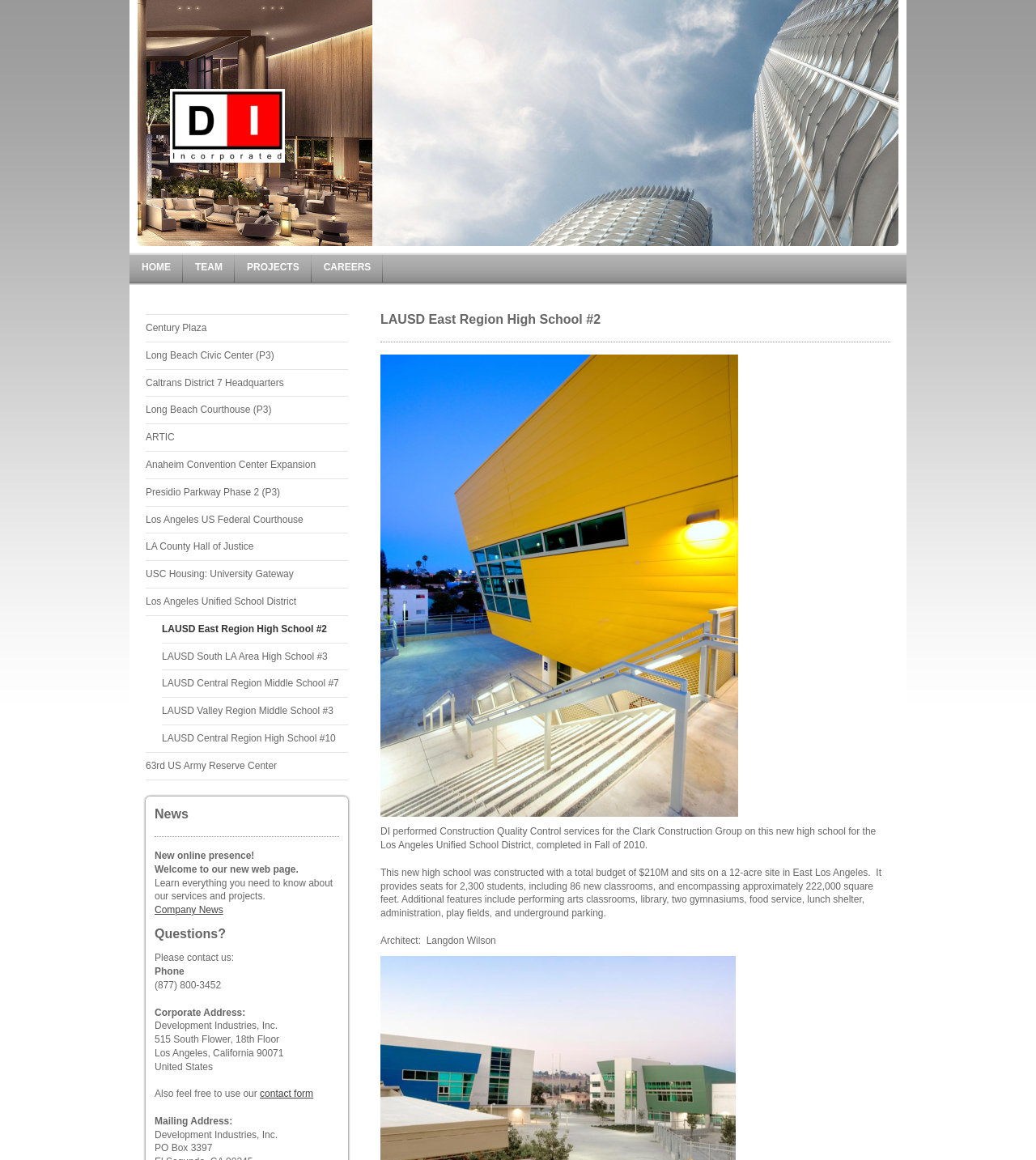What is the address of Development Industries, Inc.?
Using the visual information, reply with a single word or short phrase.

515 South Flower, 18th Floor, Los Angeles, California 90071